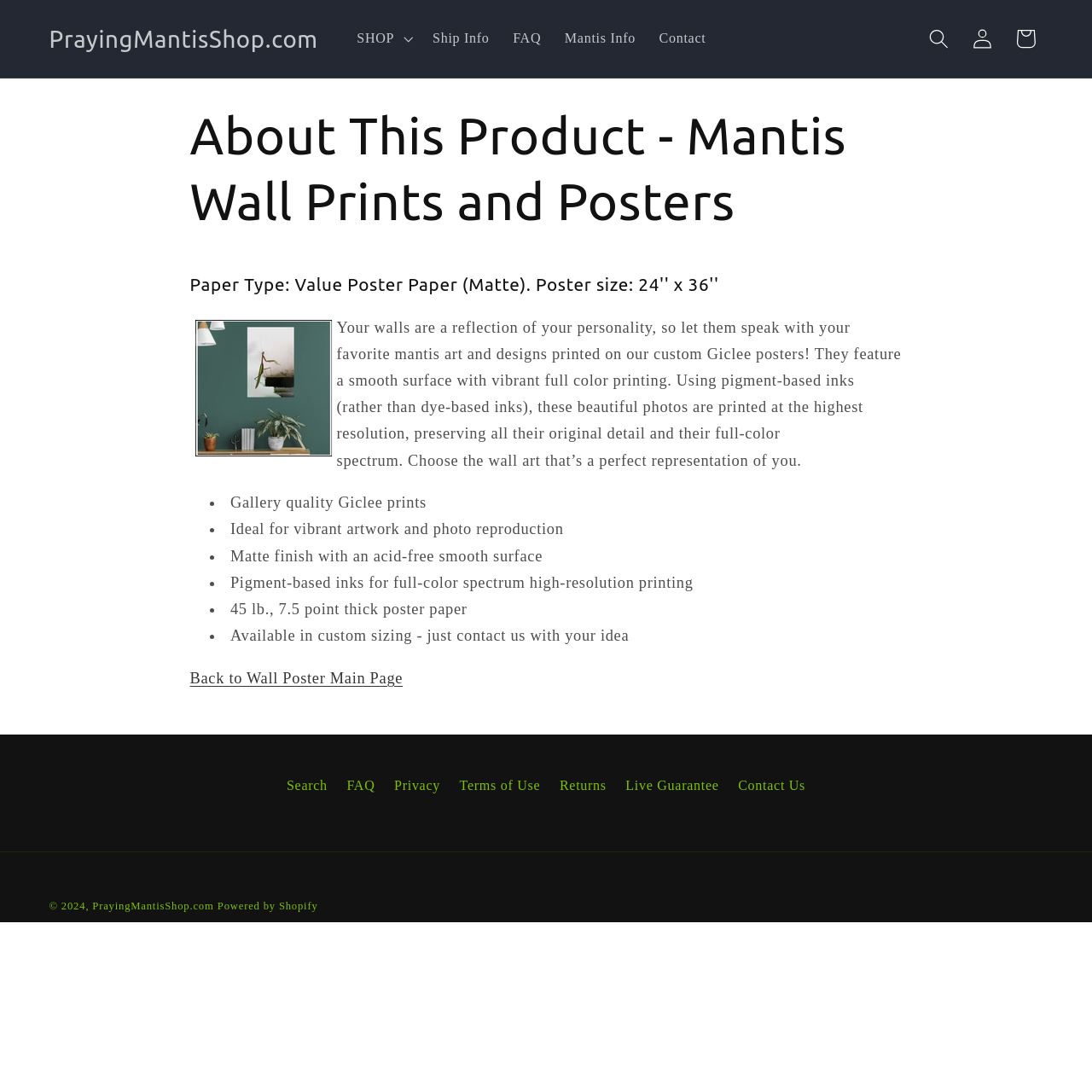Provide the bounding box coordinates for the area that should be clicked to complete the instruction: "Search for something".

[0.84, 0.016, 0.88, 0.055]